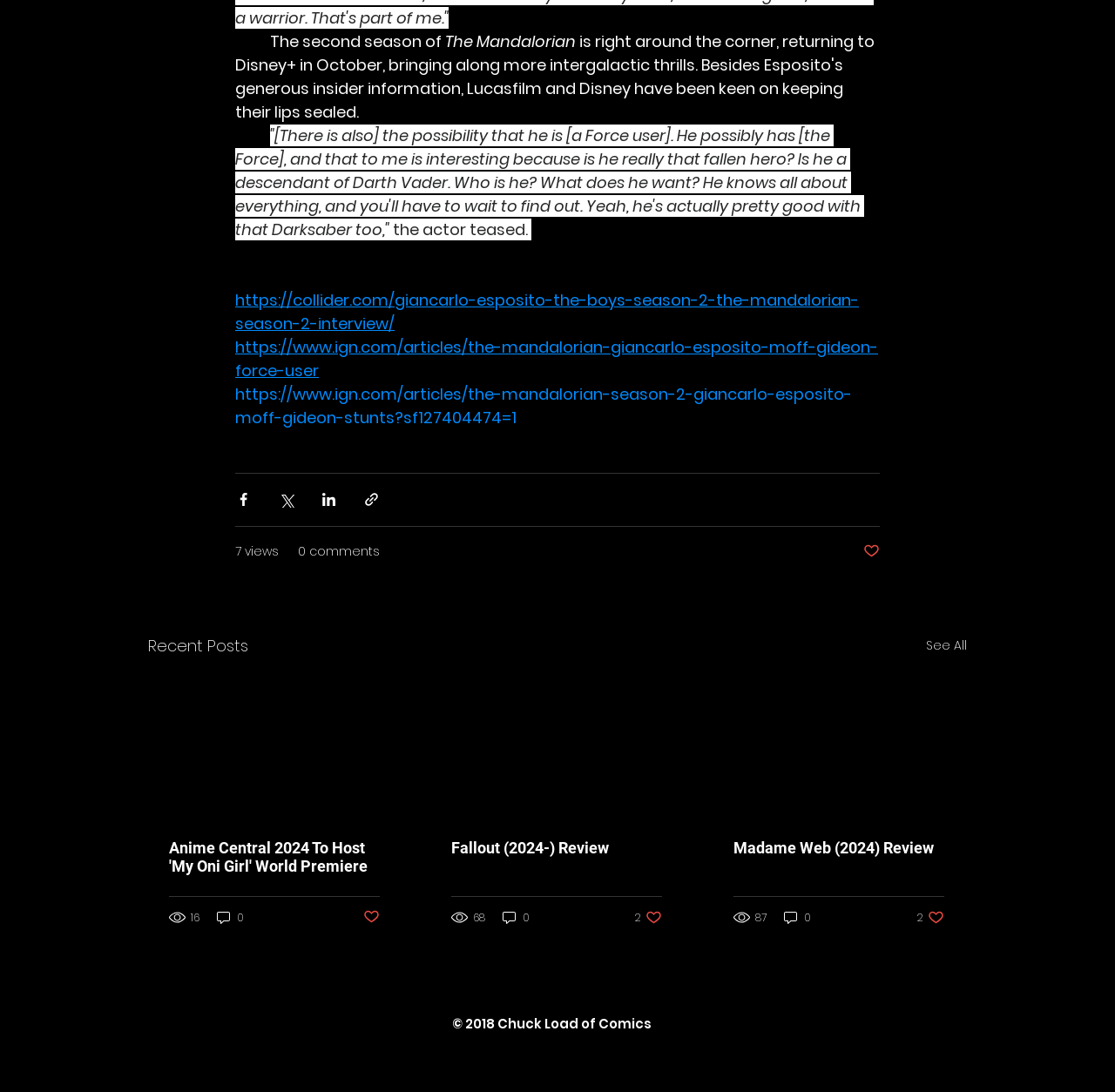What is the name of the actor mentioned in the first article?
Provide an in-depth and detailed answer to the question.

The first article on the webpage mentions the actor Giancarlo Esposito, who is quoted in the article, indicating that he is the actor being referred to.